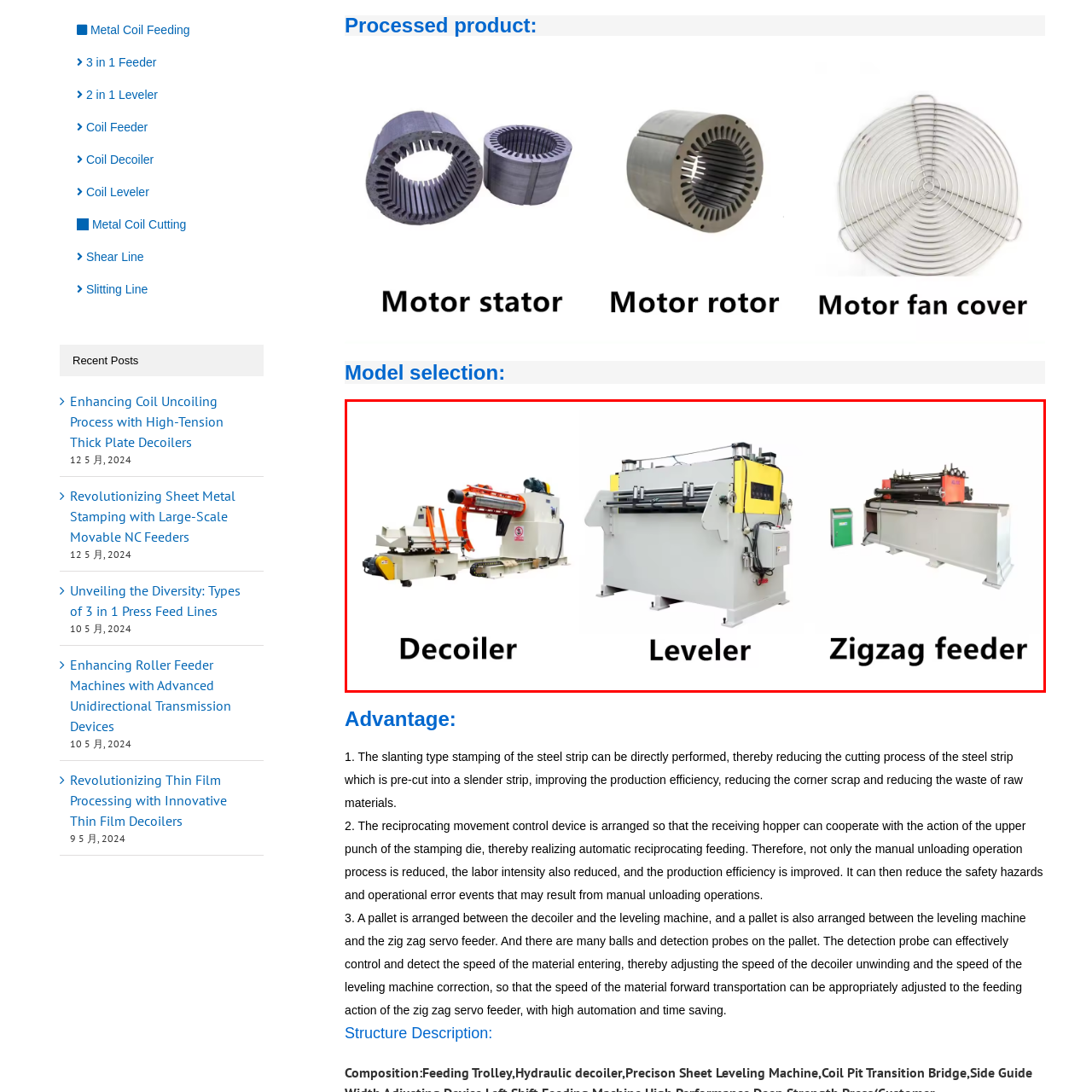Examine the red-bounded region in the image and describe it in detail.

The image showcases three essential machines used in the metal processing industry: a decoiler, a leveler, and a zigzag feeder. From left to right, the decoiler is designed to uncoil metal strips efficiently, preparing them for further processing. The leveler, situated in the center, is used to straighten the metal sheets, ensuring a smooth and even surface for subsequent operations. On the right, the zigzag feeder facilitates the automated feeding of metal strips into machines, enhancing production efficiency. Together, these machines play a crucial role in optimizing workflow and reducing waste in manufacturing processes.